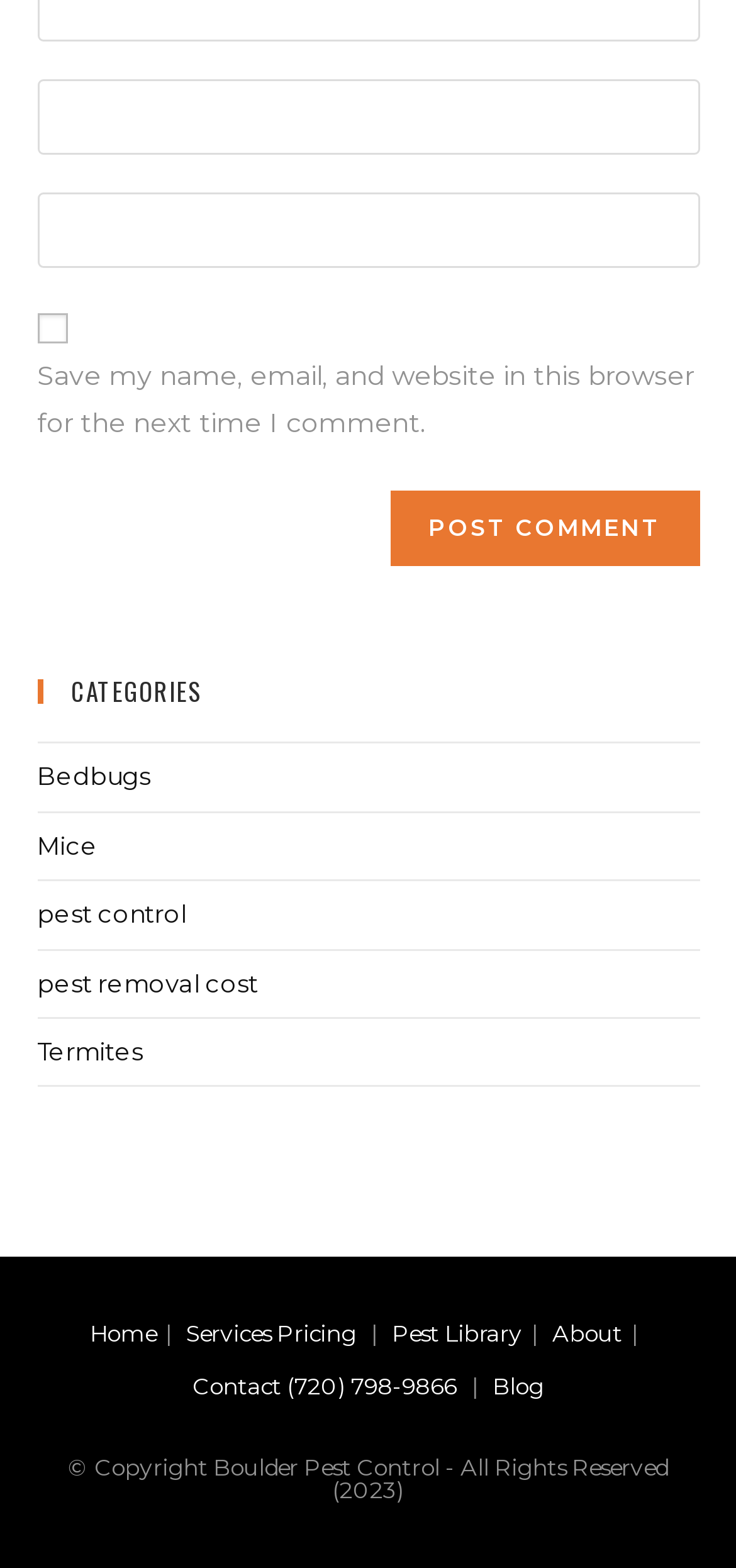How many main navigation links are there?
Please elaborate on the answer to the question with detailed information.

I counted the number of main navigation links at the top of the webpage, which are 'Home', 'Services', 'Pricing', 'Pest Library', 'About', and 'Contact', so there are 6 main navigation links.